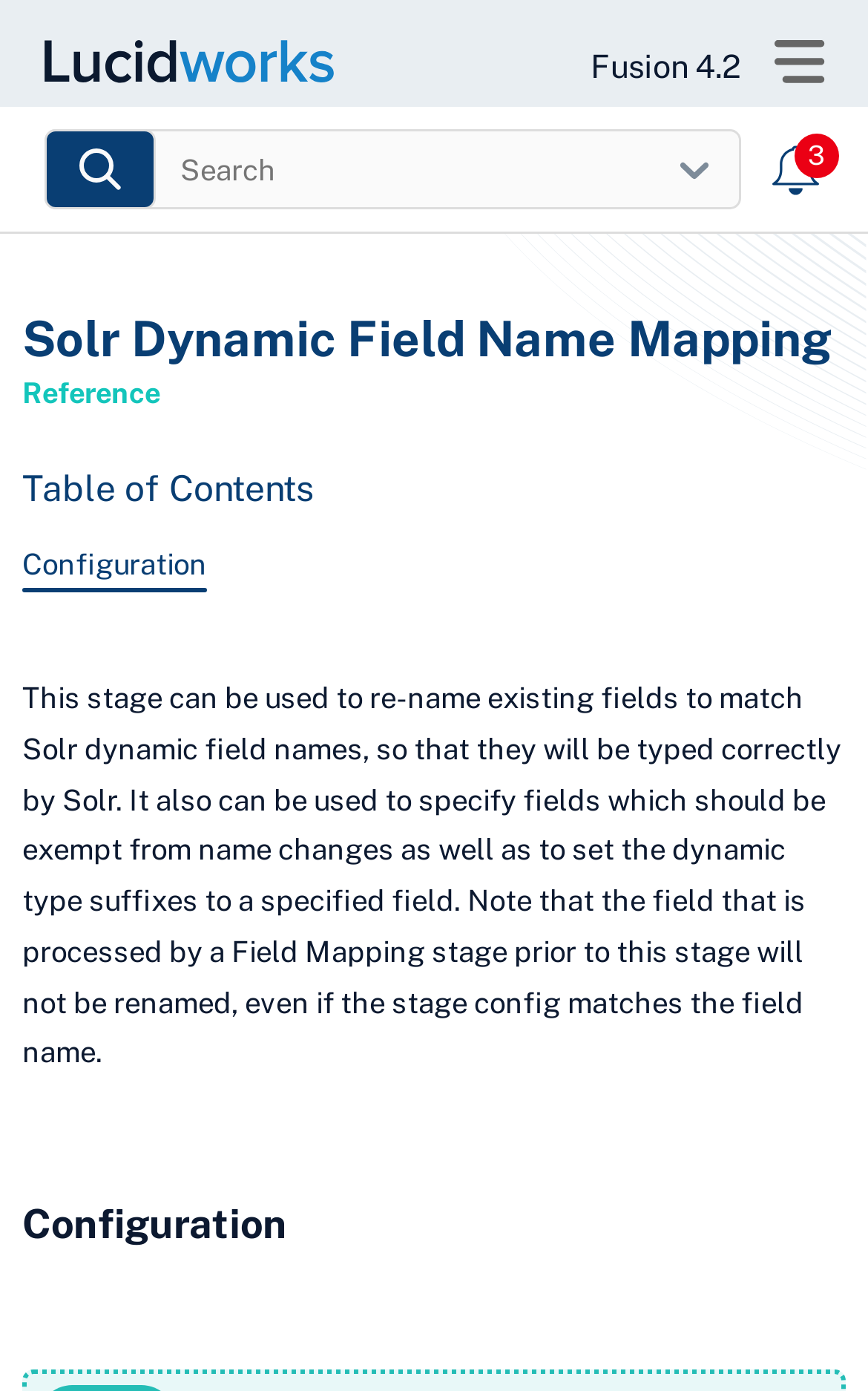Locate the bounding box coordinates of the segment that needs to be clicked to meet this instruction: "Go to Configuration".

[0.026, 0.388, 0.238, 0.428]